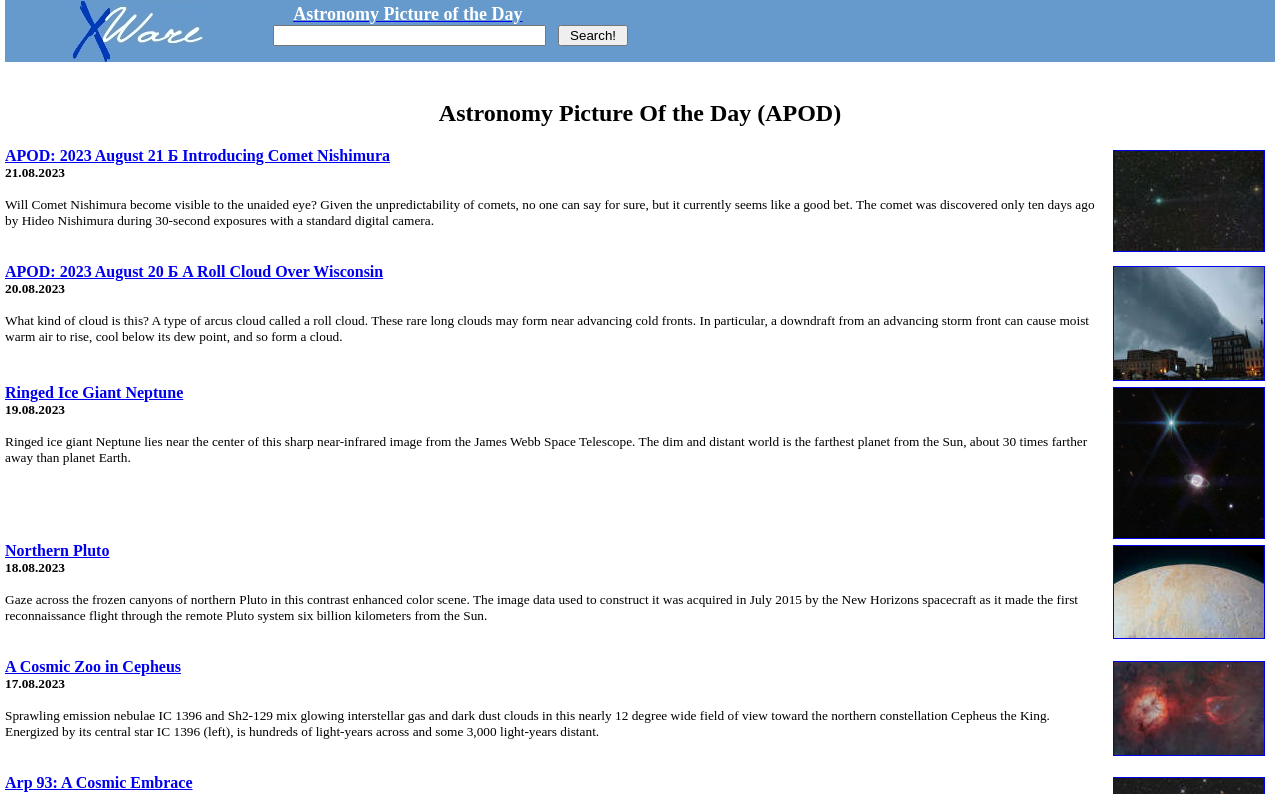From the screenshot, find the bounding box of the UI element matching this description: "Ringed Ice Giant Neptune". Supply the bounding box coordinates in the form [left, top, right, bottom], each a float between 0 and 1.

[0.004, 0.483, 0.143, 0.505]